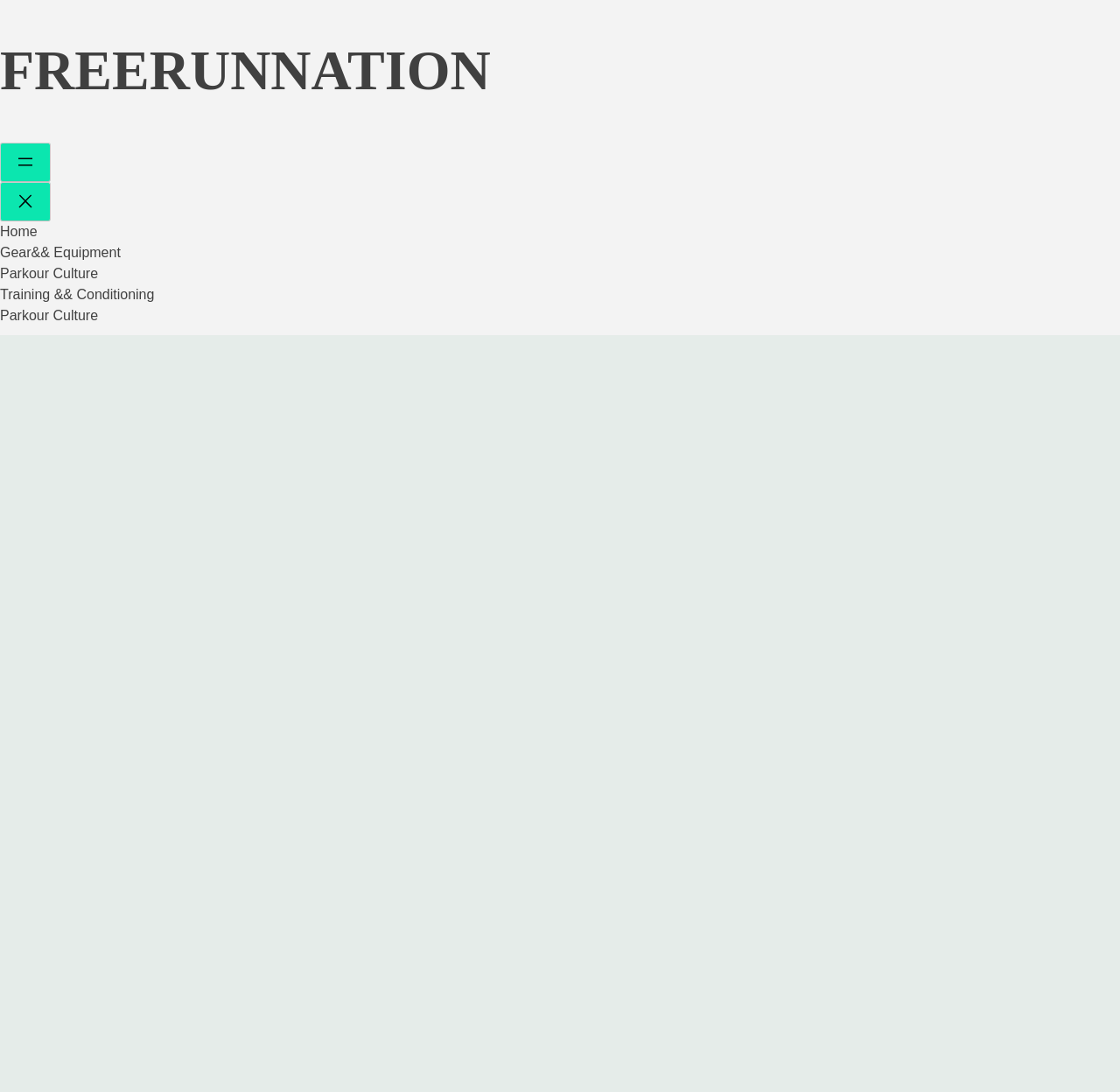Identify the bounding box for the UI element that is described as follows: "FreeRunNation".

[0.0, 0.036, 0.438, 0.093]